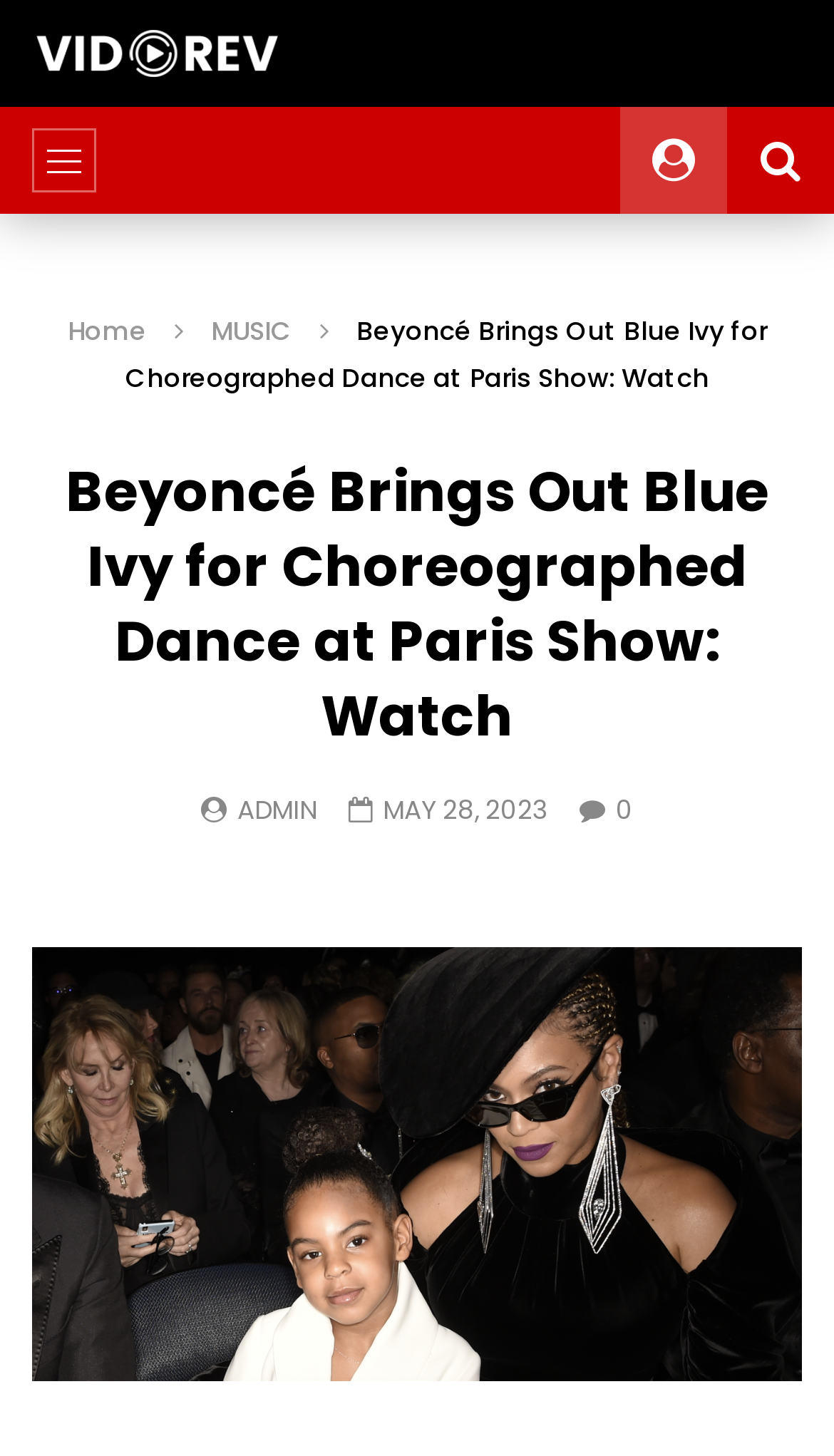Use a single word or phrase to answer the question:
What is the date of the event mentioned in the article?

MAY 28, 2023